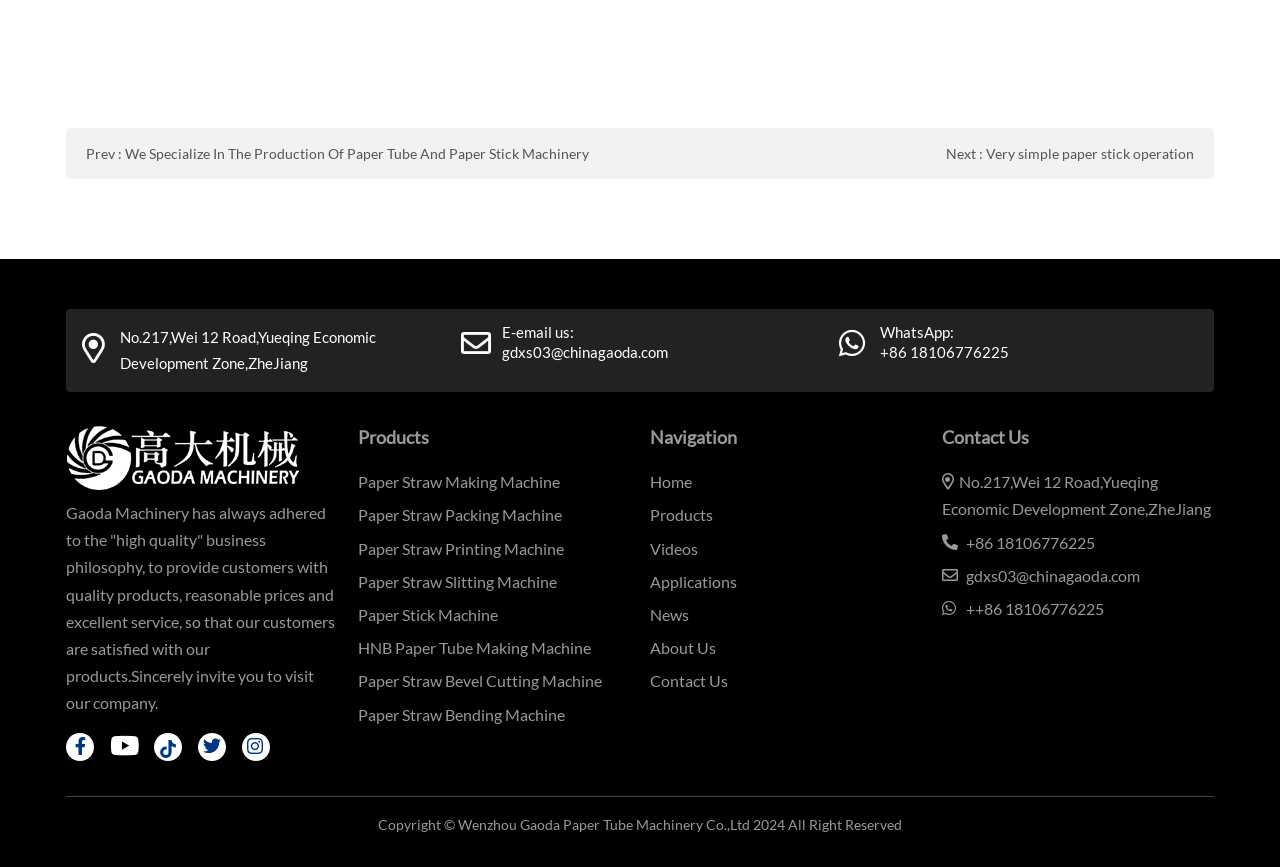What products does Gaoda Machinery offer?
Give a single word or phrase as your answer by examining the image.

Paper Straw Making Machine, etc.